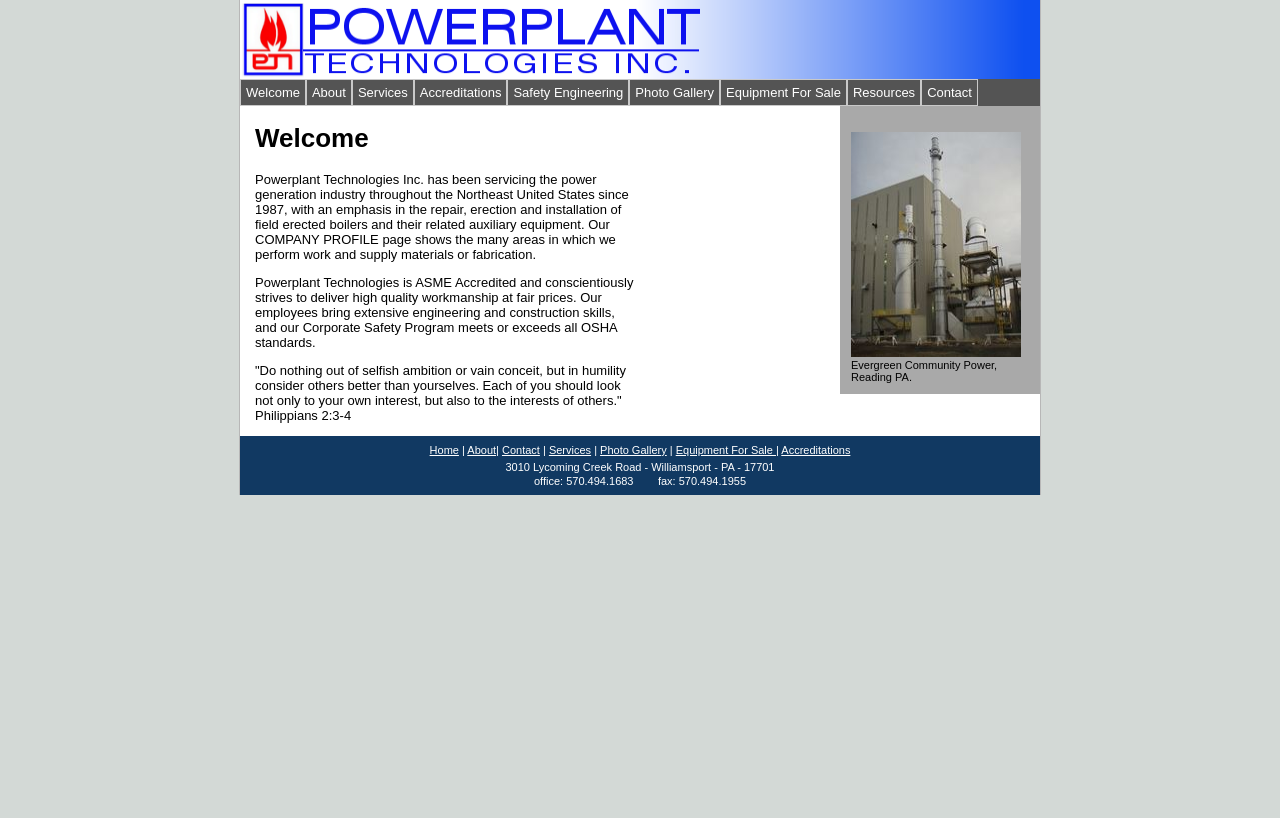Can you provide the bounding box coordinates for the element that should be clicked to implement the instruction: "View the Photo Gallery"?

[0.492, 0.097, 0.563, 0.13]